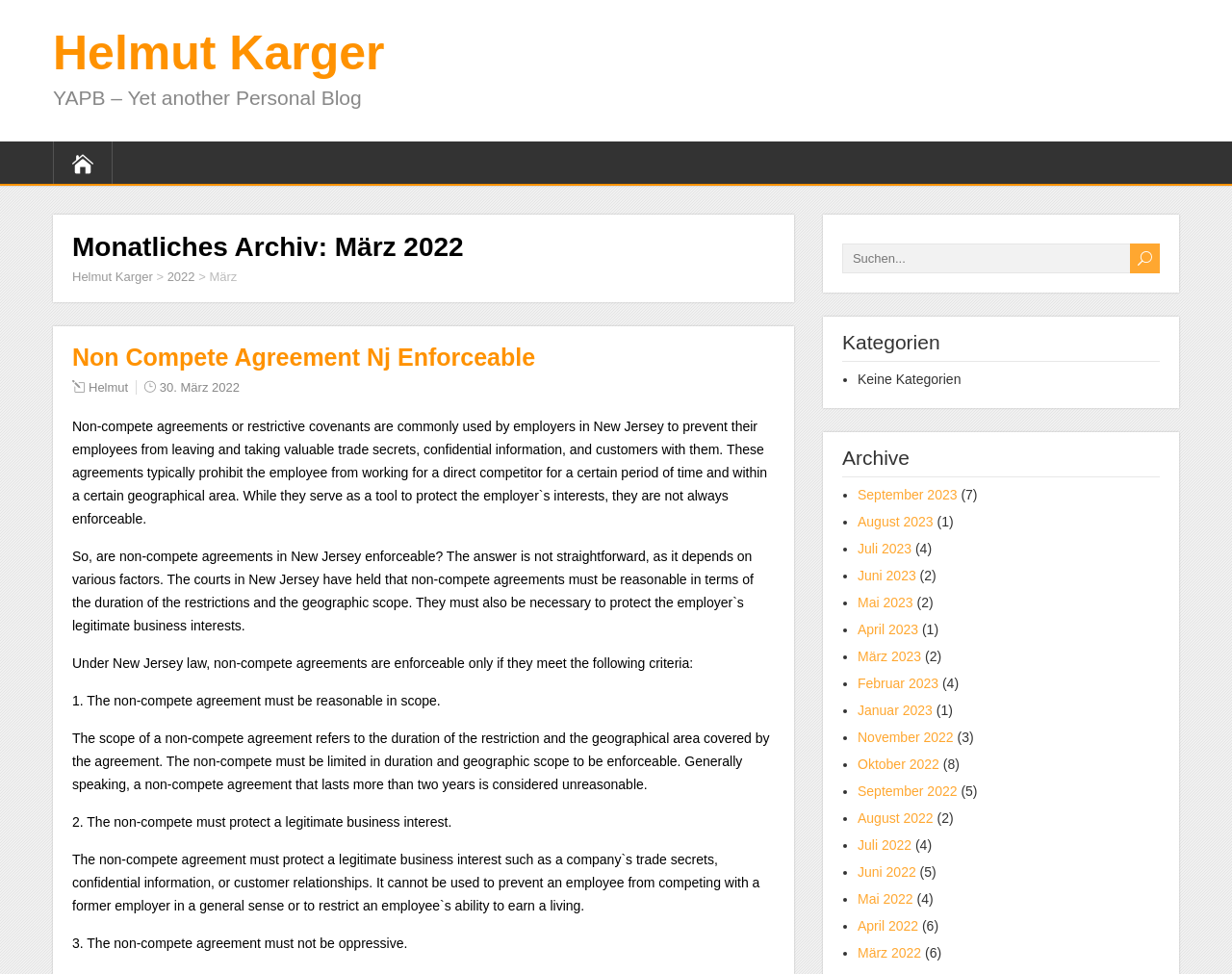Offer an in-depth caption of the entire webpage.

This webpage appears to be a personal blog, with the title "März 2022 – Helmut Karger" at the top. Below the title, there is a link to "Helmut Karger" and a static text "YAPB – Yet another Personal Blog". 

On the left side of the page, there is a section with a heading "Monatliches Archiv: März 2022" (Monthly Archive: March 2022). Below this heading, there are links to various months, including September 2023, August 2023, and so on, with the number of posts for each month in parentheses.

On the right side of the page, there is a section with a heading "Non Compete Agreement Nj Enforceable". This section contains a lengthy article about non-compete agreements in New Jersey, including their enforceability, scope, and protection of legitimate business interests. The article is divided into several paragraphs, with headings and subheadings.

At the top right corner of the page, there is a search box with a placeholder text "Suchen..." (Search...), accompanied by a button with the letter "U". Below the search box, there are links to categories and archives, with list markers (•) preceding each item.

Overall, the webpage appears to be a personal blog with a focus on legal topics, particularly non-compete agreements in New Jersey.